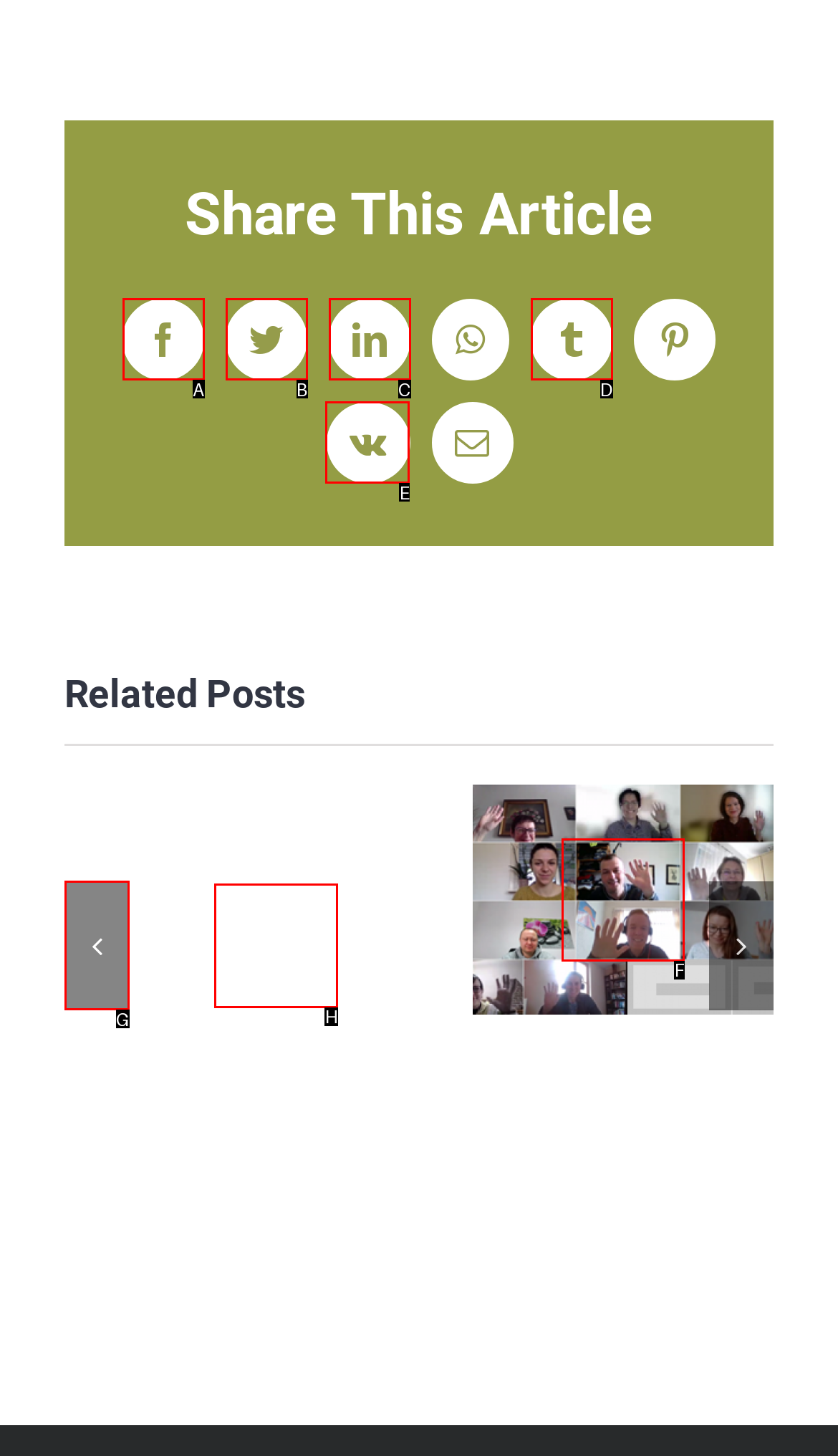Point out the option that needs to be clicked to fulfill the following instruction: View related post about Havani et al. (2022)
Answer with the letter of the appropriate choice from the listed options.

H